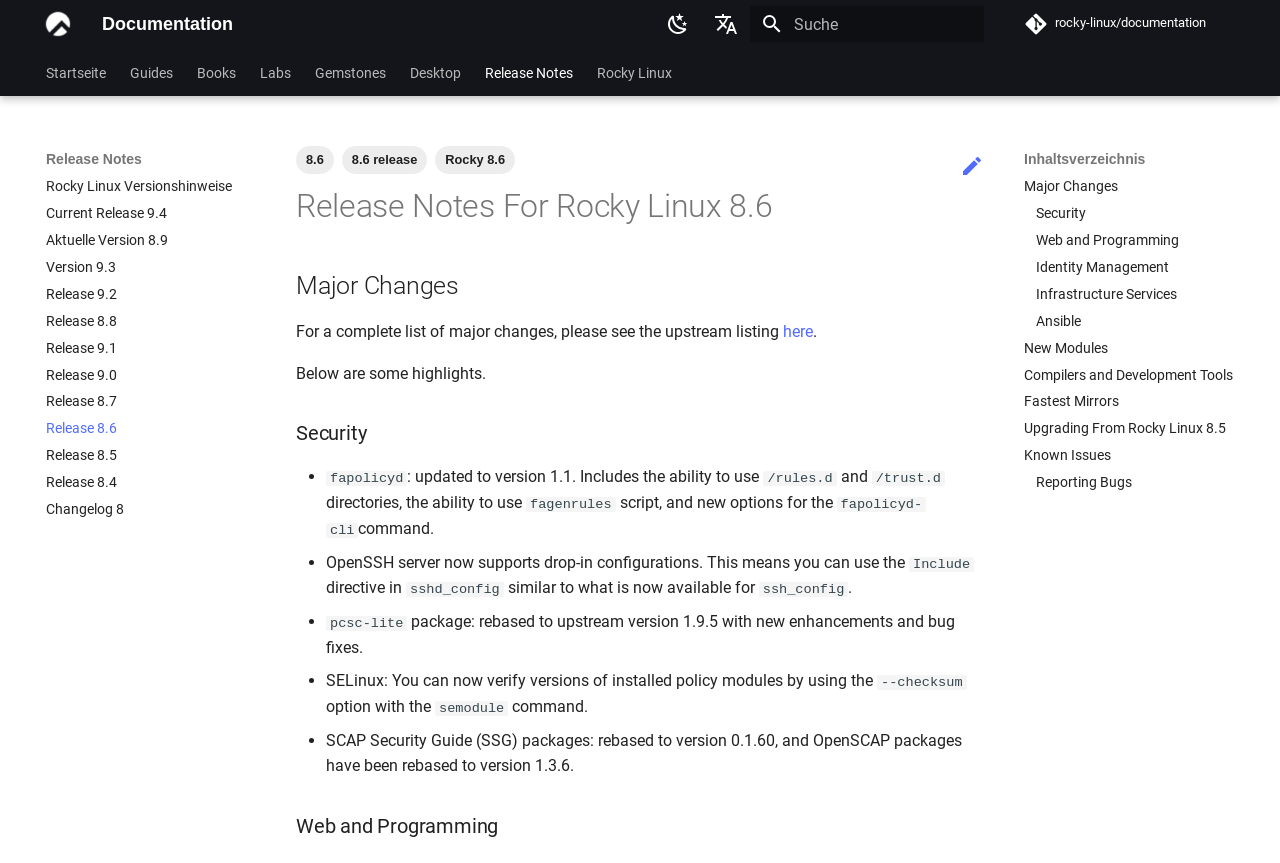Determine the bounding box coordinates for the UI element with the following description: "Release 9.0". The coordinates should be four float numbers between 0 and 1, represented as [left, top, right, bottom].

[0.036, 0.424, 0.2, 0.445]